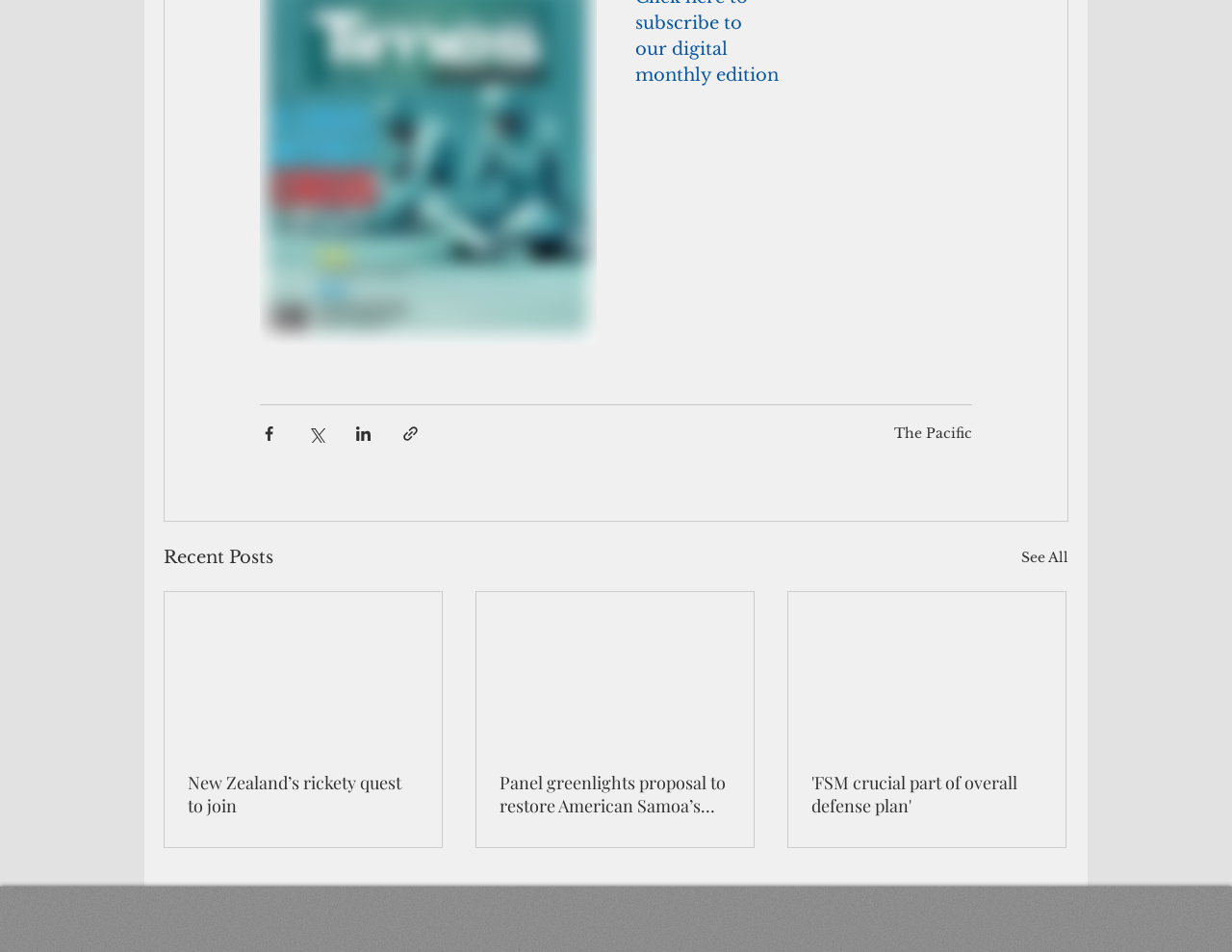Show the bounding box coordinates of the region that should be clicked to follow the instruction: "Go to Mbare, Zimbabwe: New Church, New Generation."

None